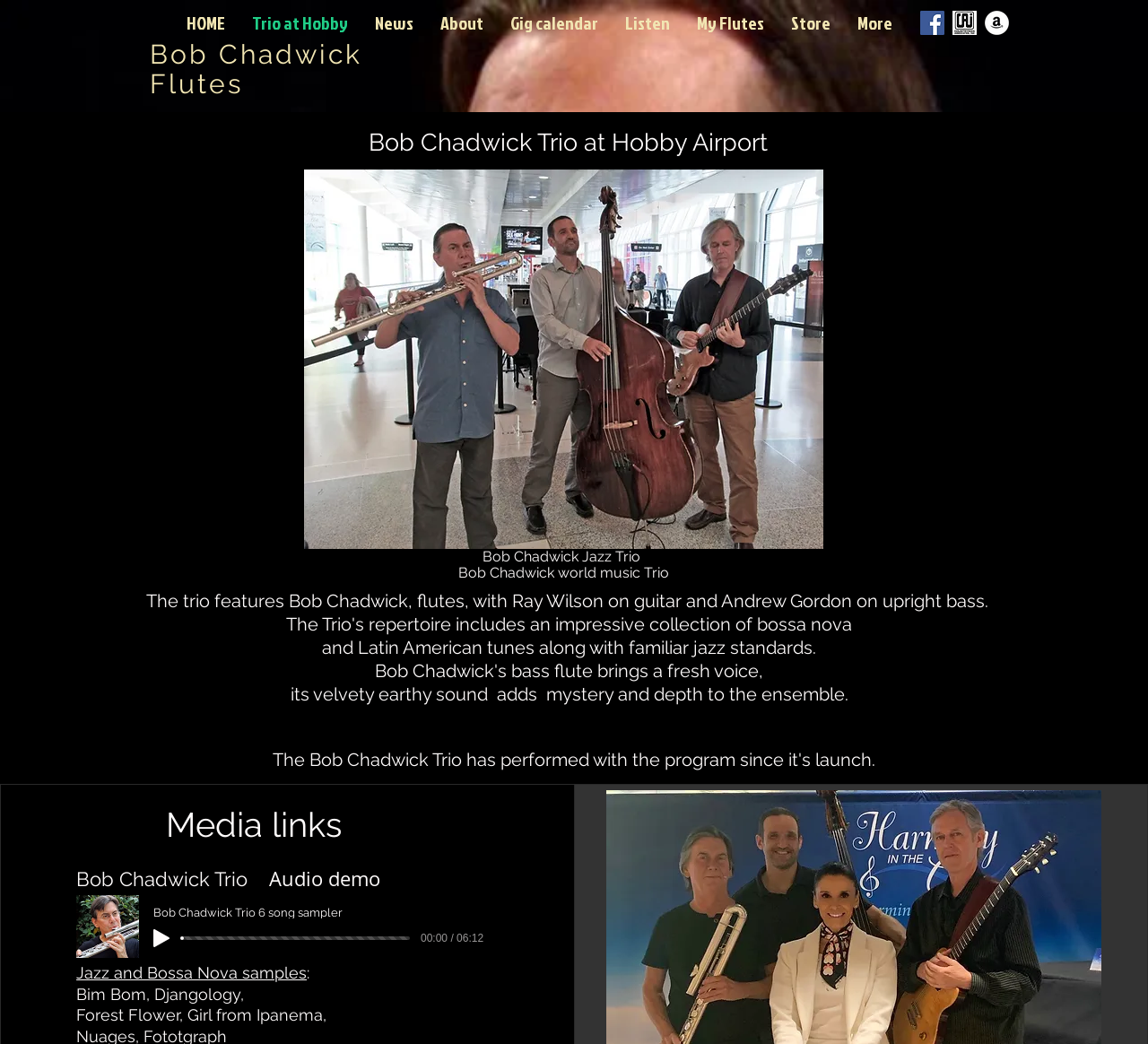Identify the bounding box coordinates necessary to click and complete the given instruction: "Play the audio demo".

[0.134, 0.89, 0.148, 0.907]